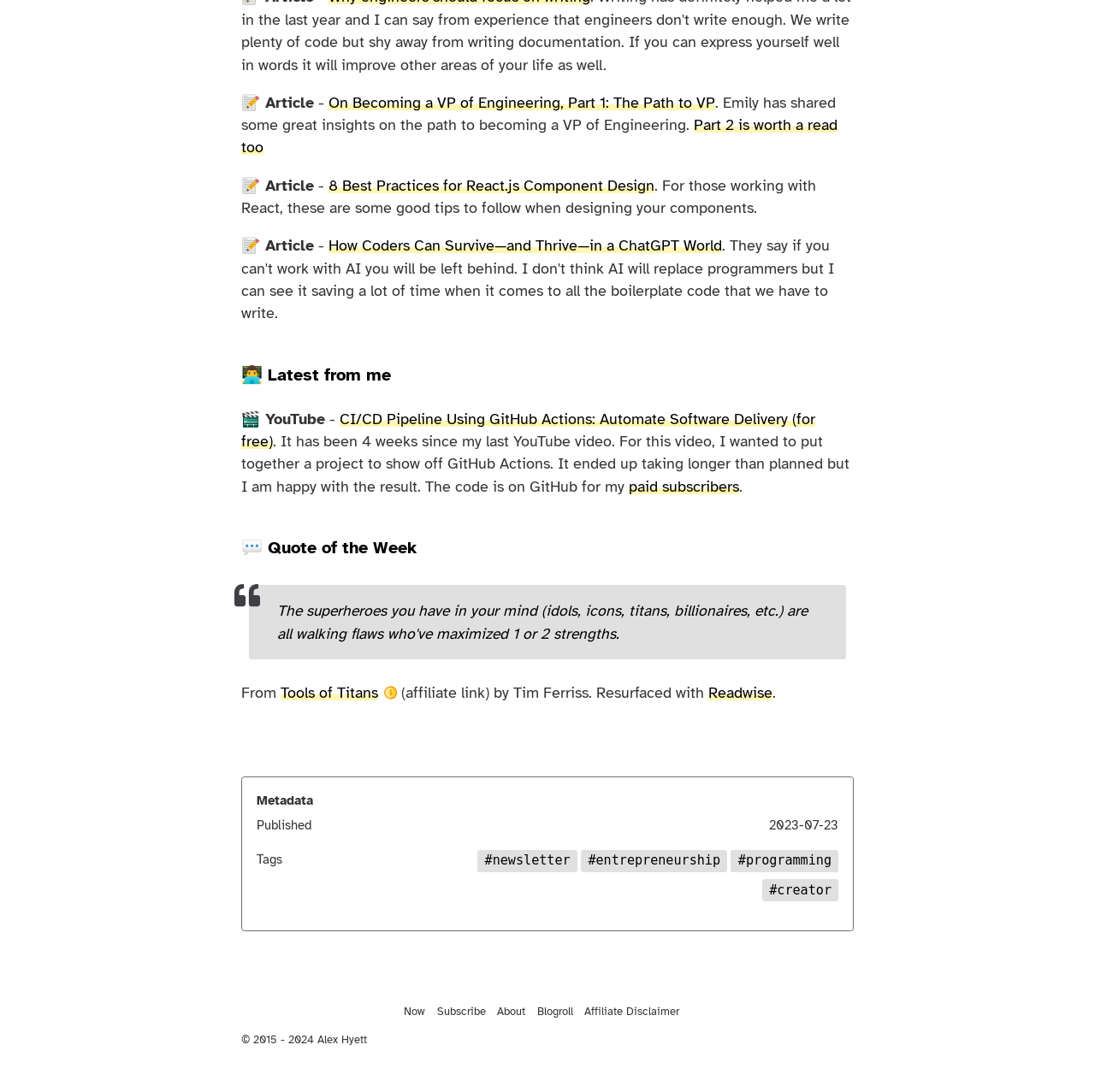Please determine the bounding box coordinates, formatted as (top-left x, top-left y, bottom-right x, bottom-right y), with all values as floating point numbers between 0 and 1. Identify the bounding box of the region described as: Tools of Titans

[0.256, 0.626, 0.362, 0.643]